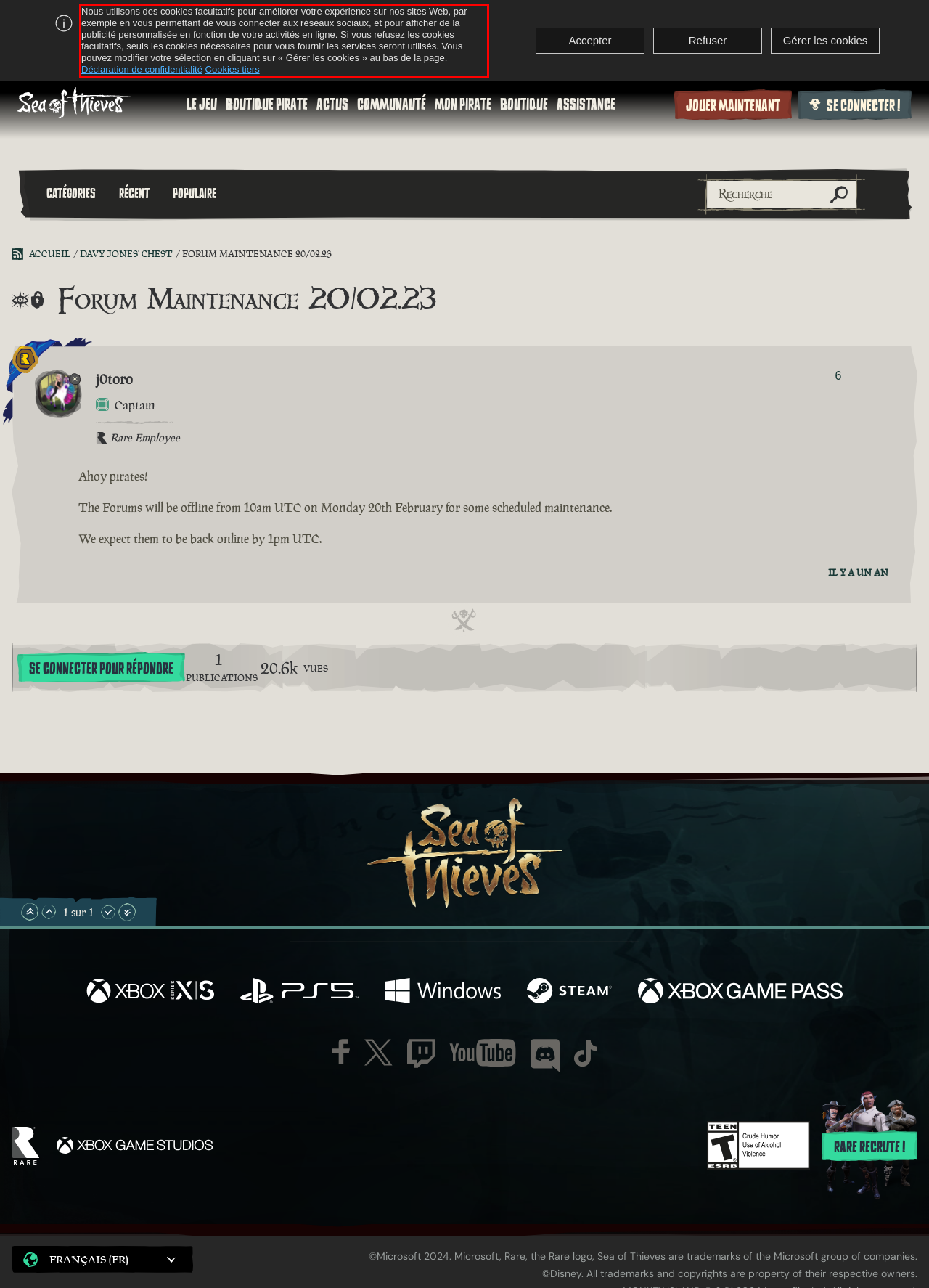You are presented with a webpage screenshot featuring a red bounding box. Perform OCR on the text inside the red bounding box and extract the content.

Nous utilisons des cookies facultatifs pour améliorer votre expérience sur nos sites Web, par exemple en vous permettant de vous connecter aux réseaux sociaux, et pour afficher de la publicité personnalisée en fonction de votre activités en ligne. Si vous refusez les cookies facultatifs, seuls les cookies nécessaires pour vous fournir les services seront utilisés. Vous pouvez modifier votre sélection en cliquant sur « Gérer les cookies » au bas de la page. Déclaration de confidentialité Cookies tiers